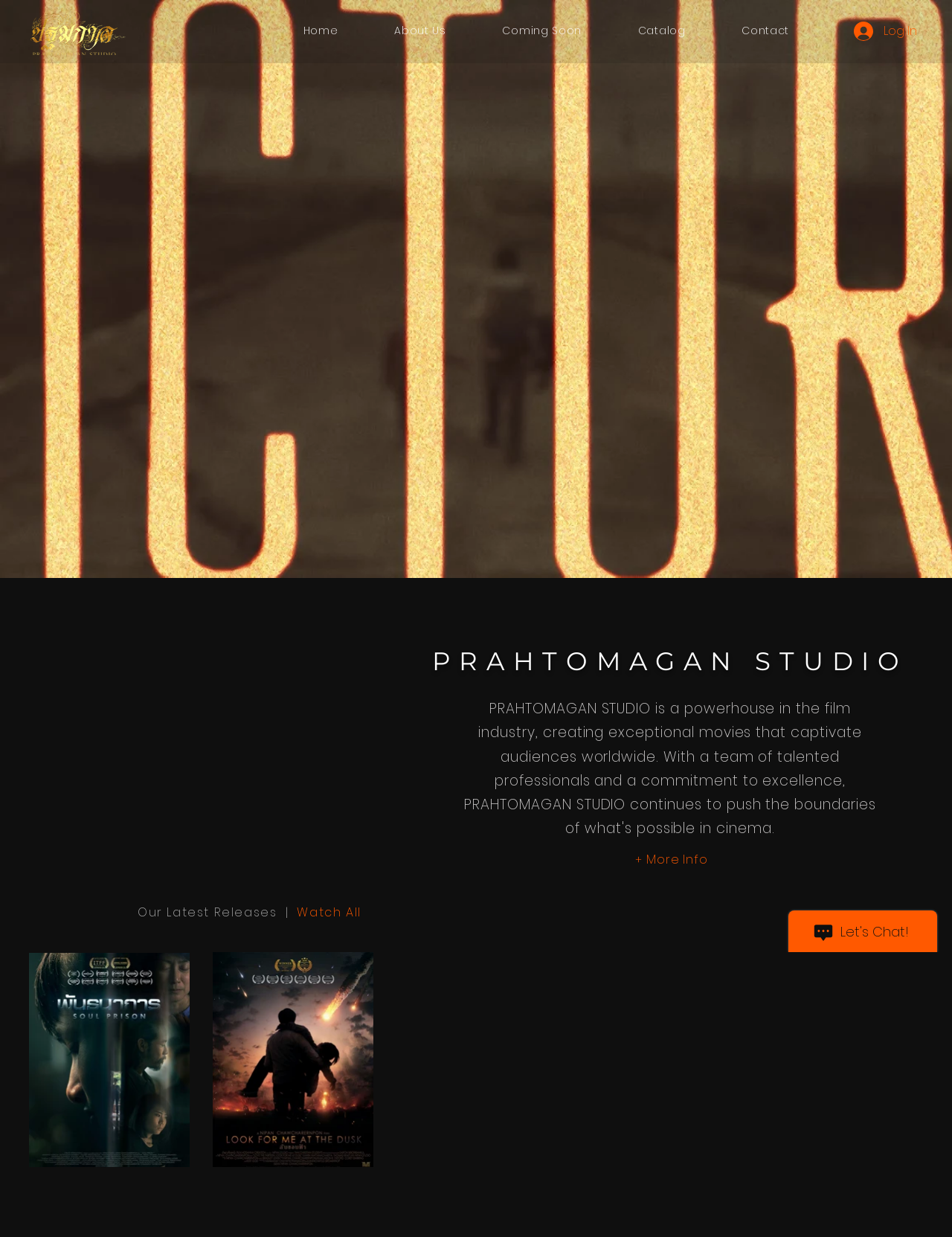Predict the bounding box of the UI element based on this description: "Cookie settings".

None